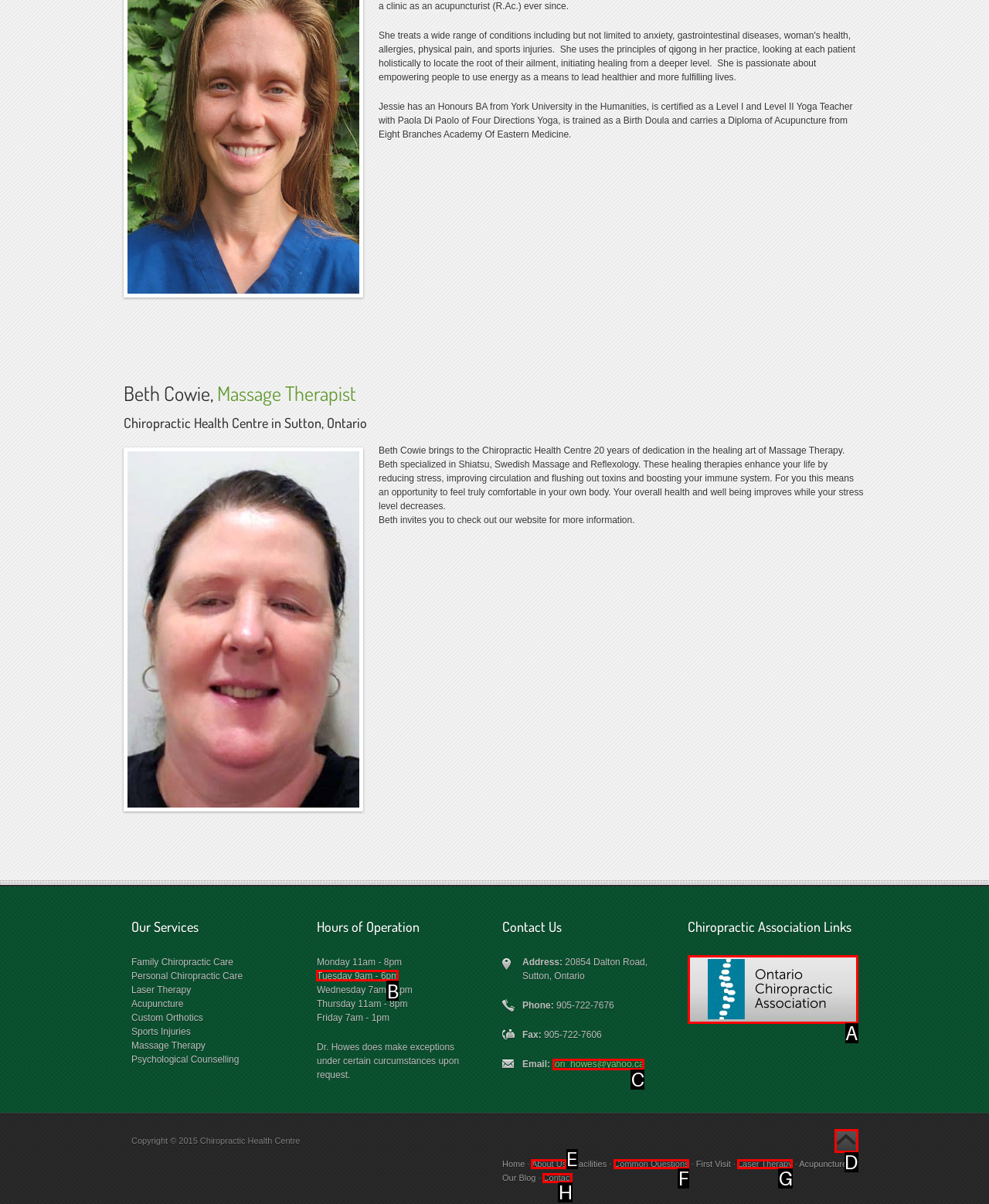To achieve the task: View the hours of operation on Tuesday, indicate the letter of the correct choice from the provided options.

B